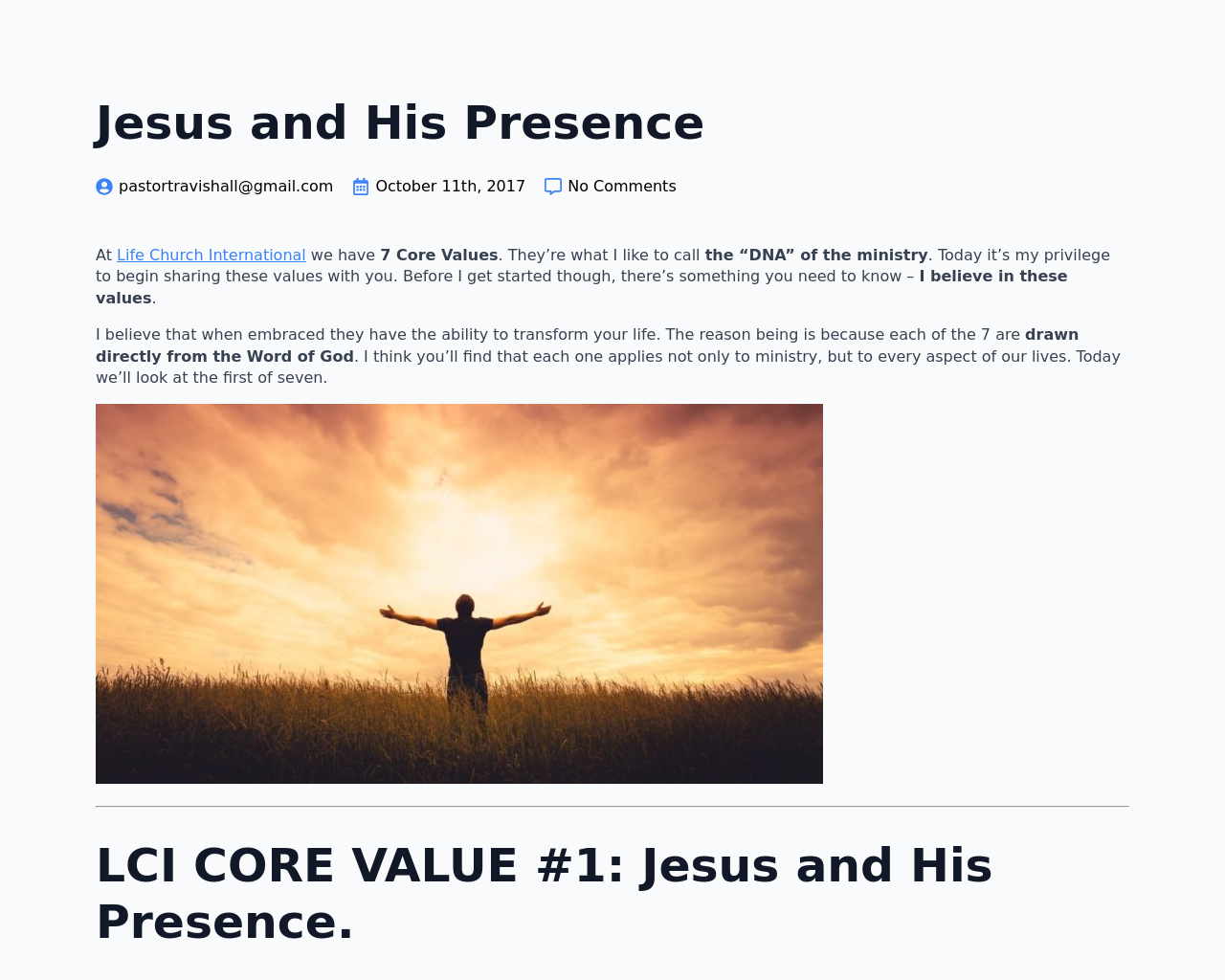How many core values are mentioned?
Answer briefly with a single word or phrase based on the image.

7